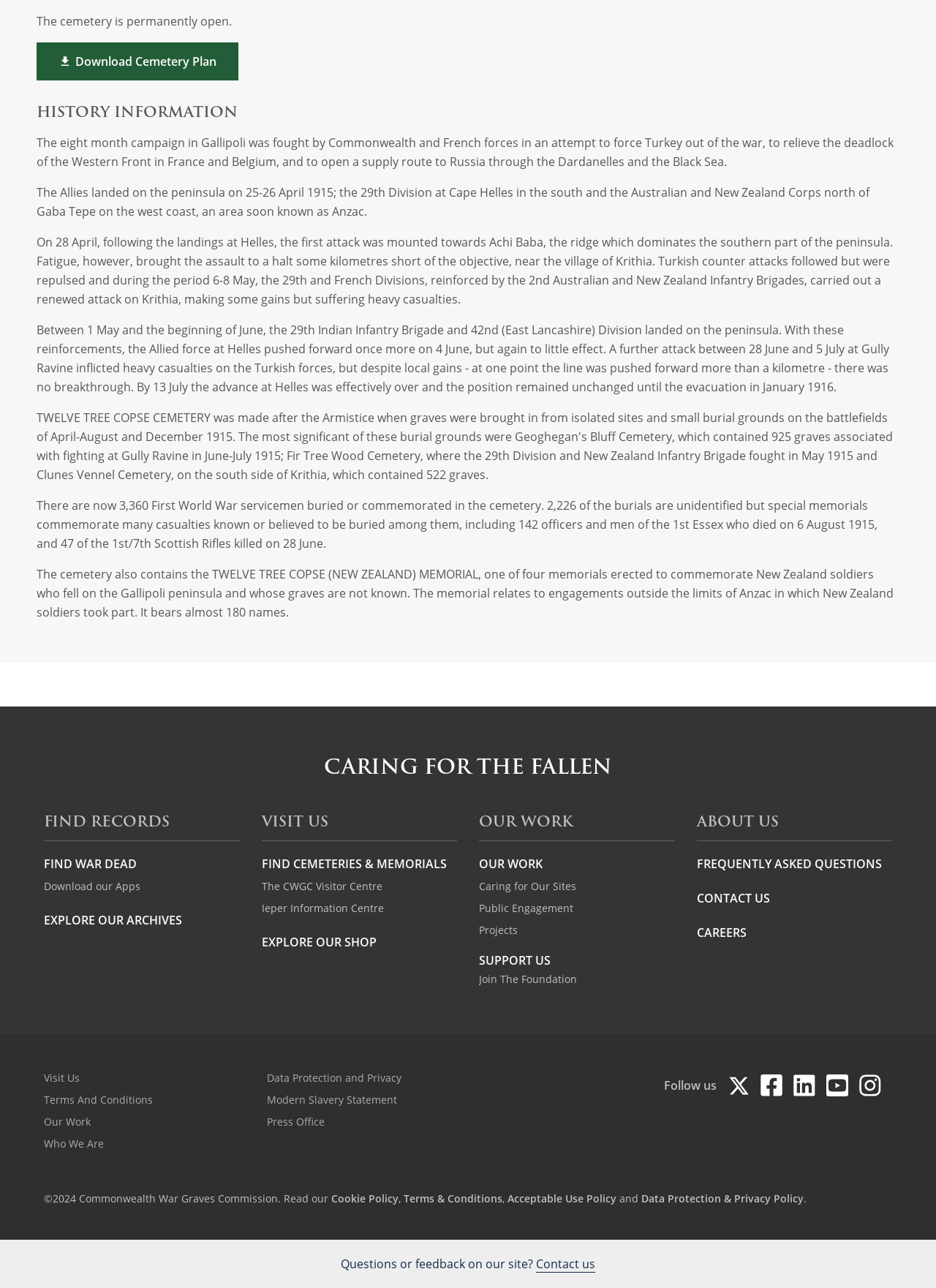Can you specify the bounding box coordinates of the area that needs to be clicked to fulfill the following instruction: "Find War Dead"?

[0.047, 0.662, 0.256, 0.68]